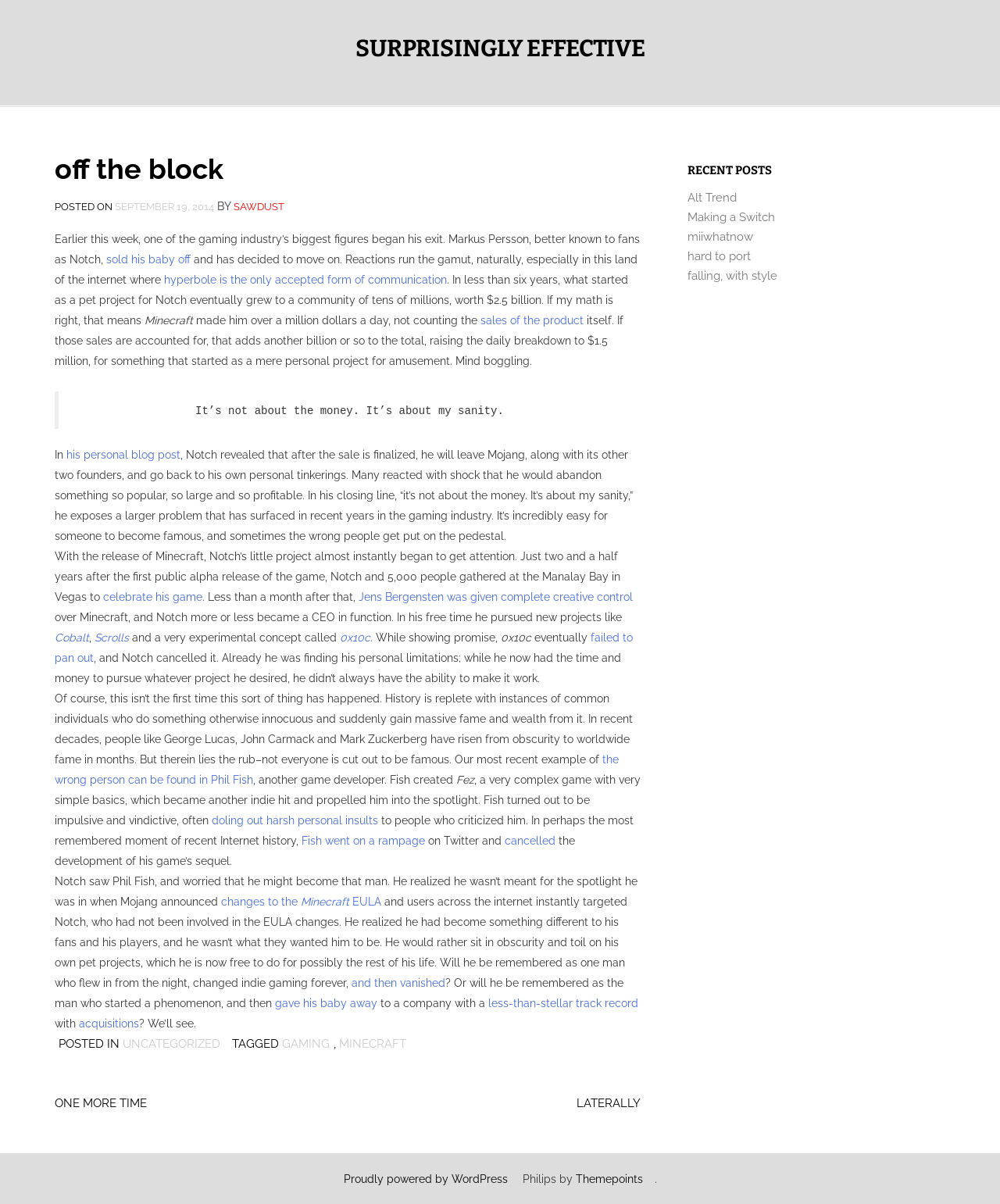What is the name of the blog post where Notch revealed his decision to leave Mojang?
Please provide a full and detailed response to the question.

The webpage does not explicitly mention the name of the blog post where Notch revealed his decision to leave Mojang, but it does mention that he wrote a personal blog post explaining his reasons for leaving.